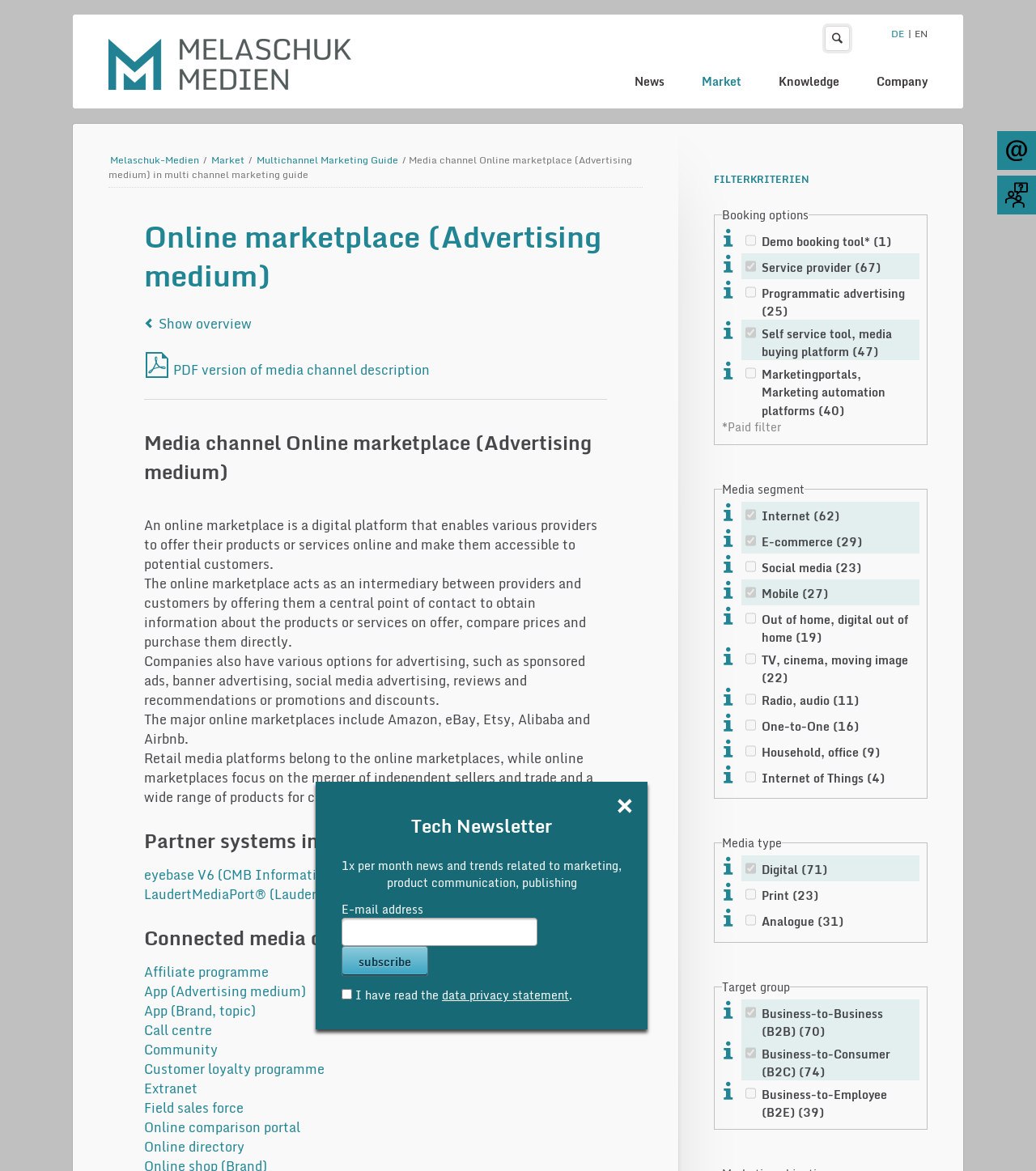What are the major online marketplaces?
Give a detailed and exhaustive answer to the question.

According to the webpage content, the major online marketplaces include Amazon, eBay, Etsy, Alibaba, and Airbnb, which are mentioned as examples of online marketplaces.